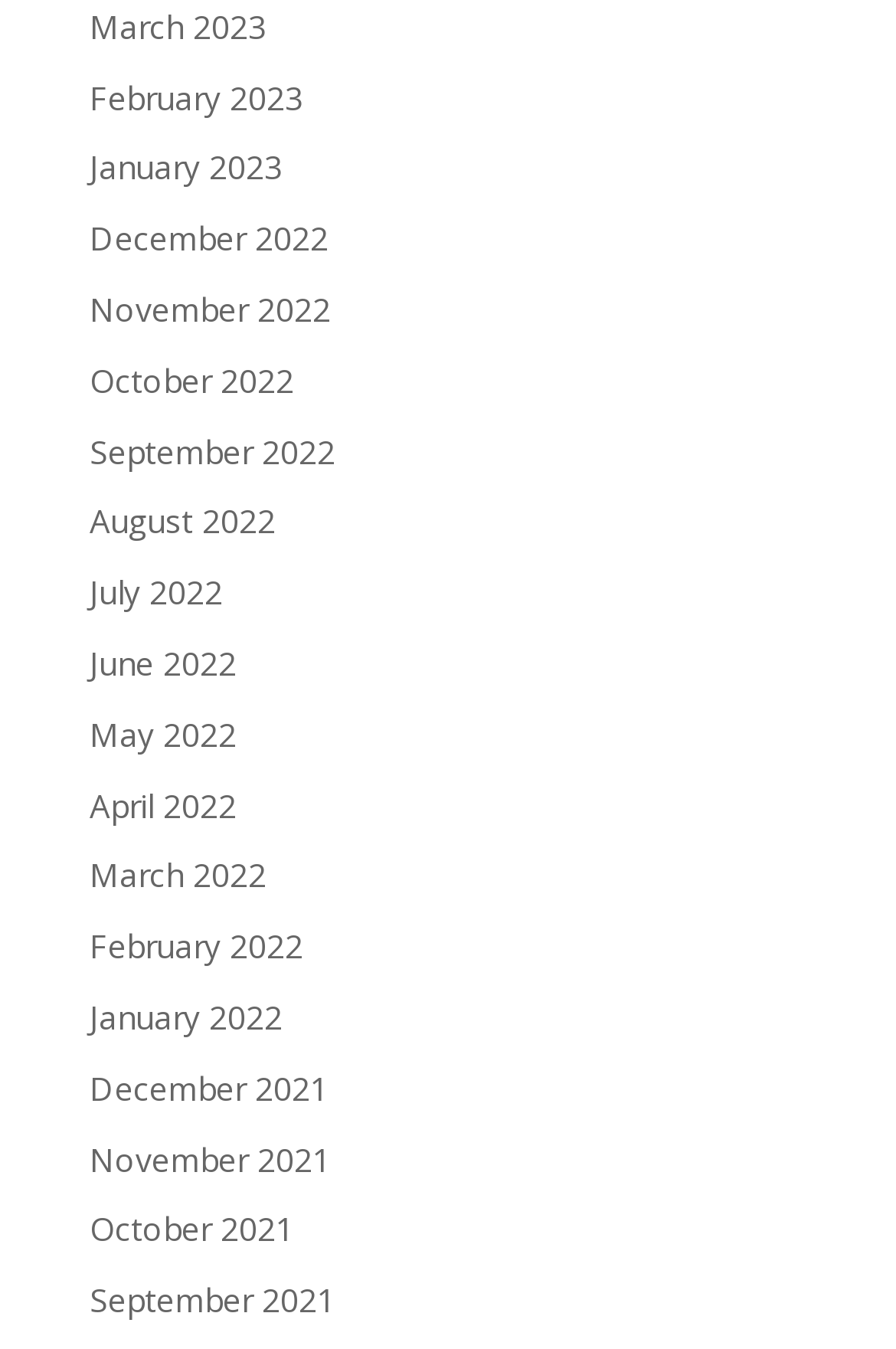Examine the image and give a thorough answer to the following question:
What is the latest month listed?

I looked at the list of links and found that the latest month listed is March 2023, which is the first link on the webpage.